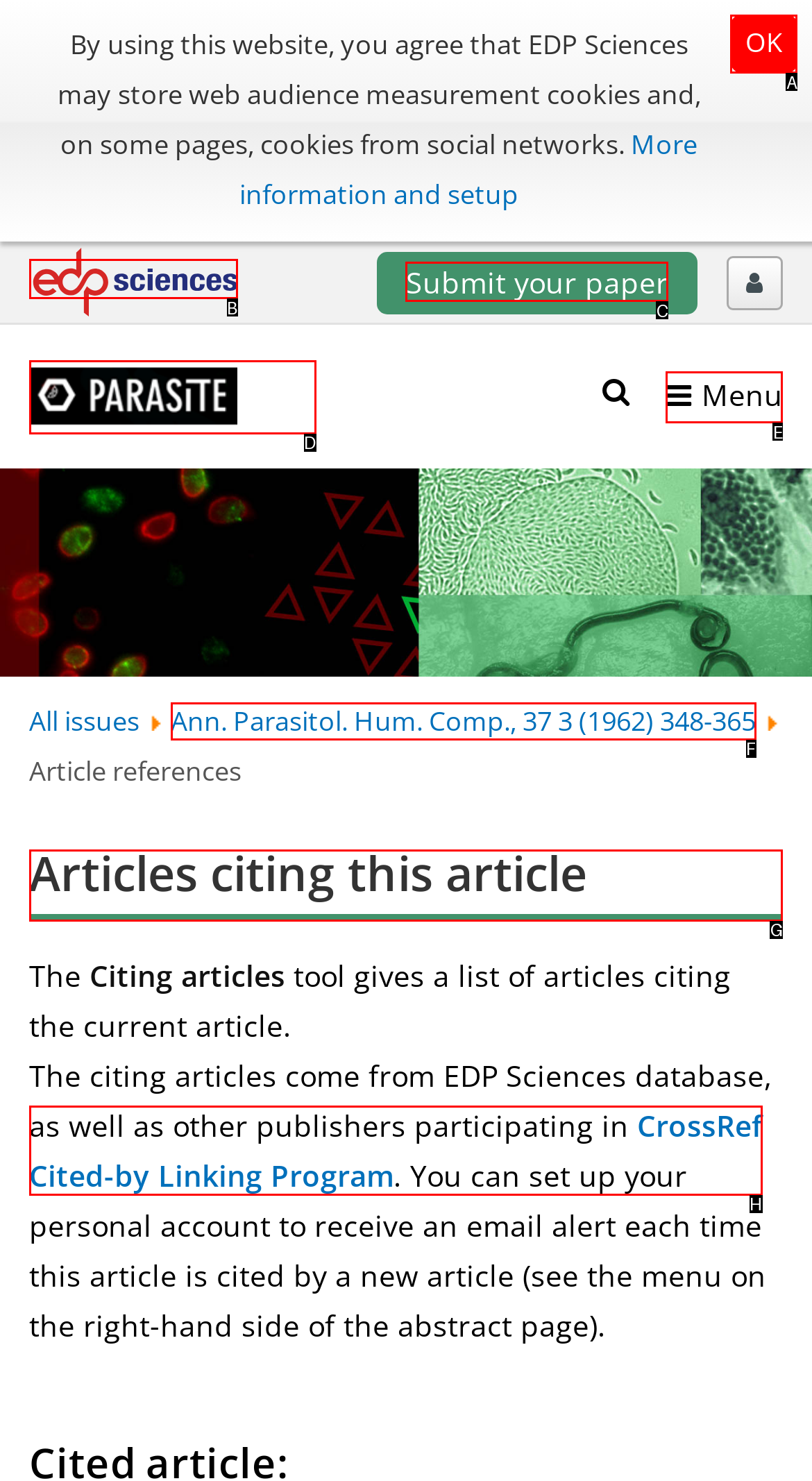Tell me which option I should click to complete the following task: Check citing articles Answer with the option's letter from the given choices directly.

G